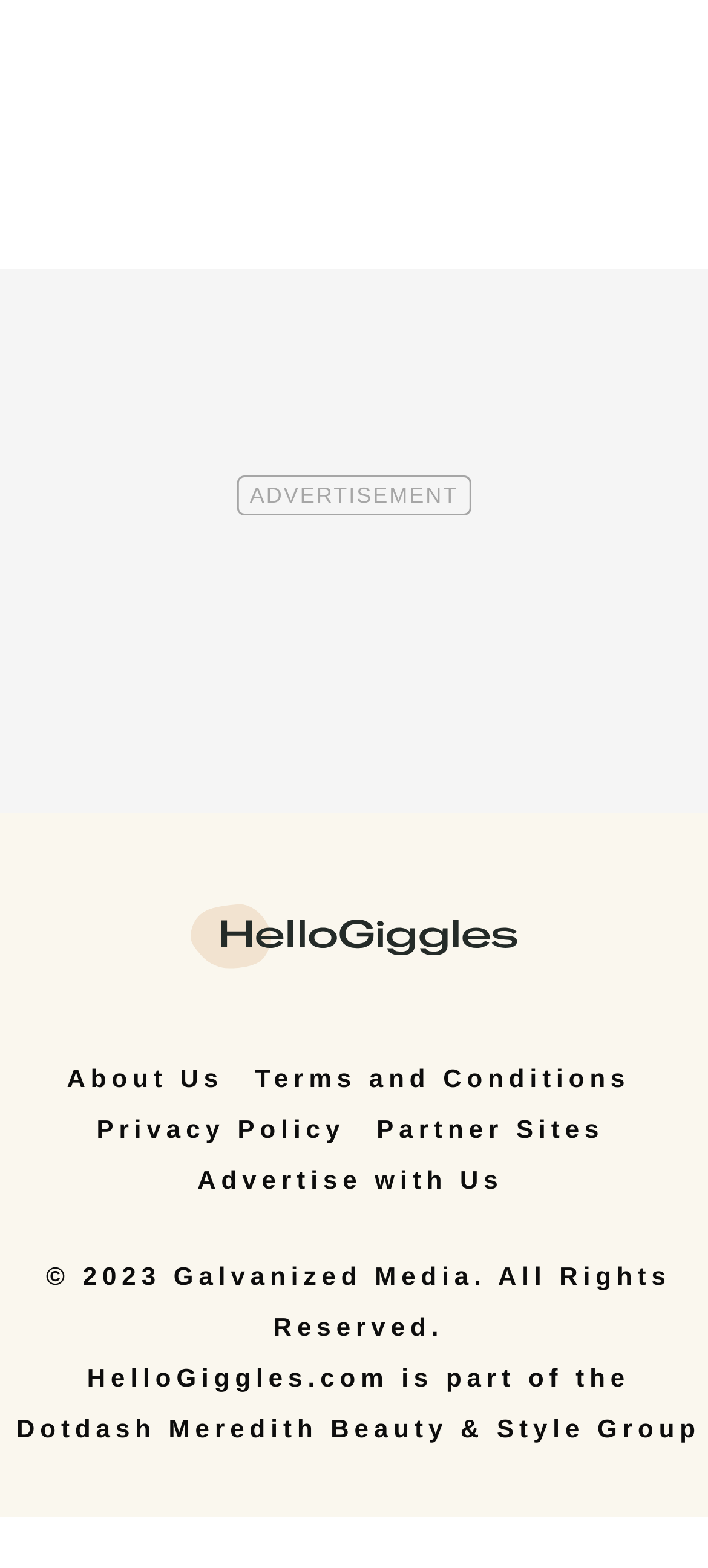Using the element description: "Delen", determine the bounding box coordinates for the specified UI element. The coordinates should be four float numbers between 0 and 1, [left, top, right, bottom].

None